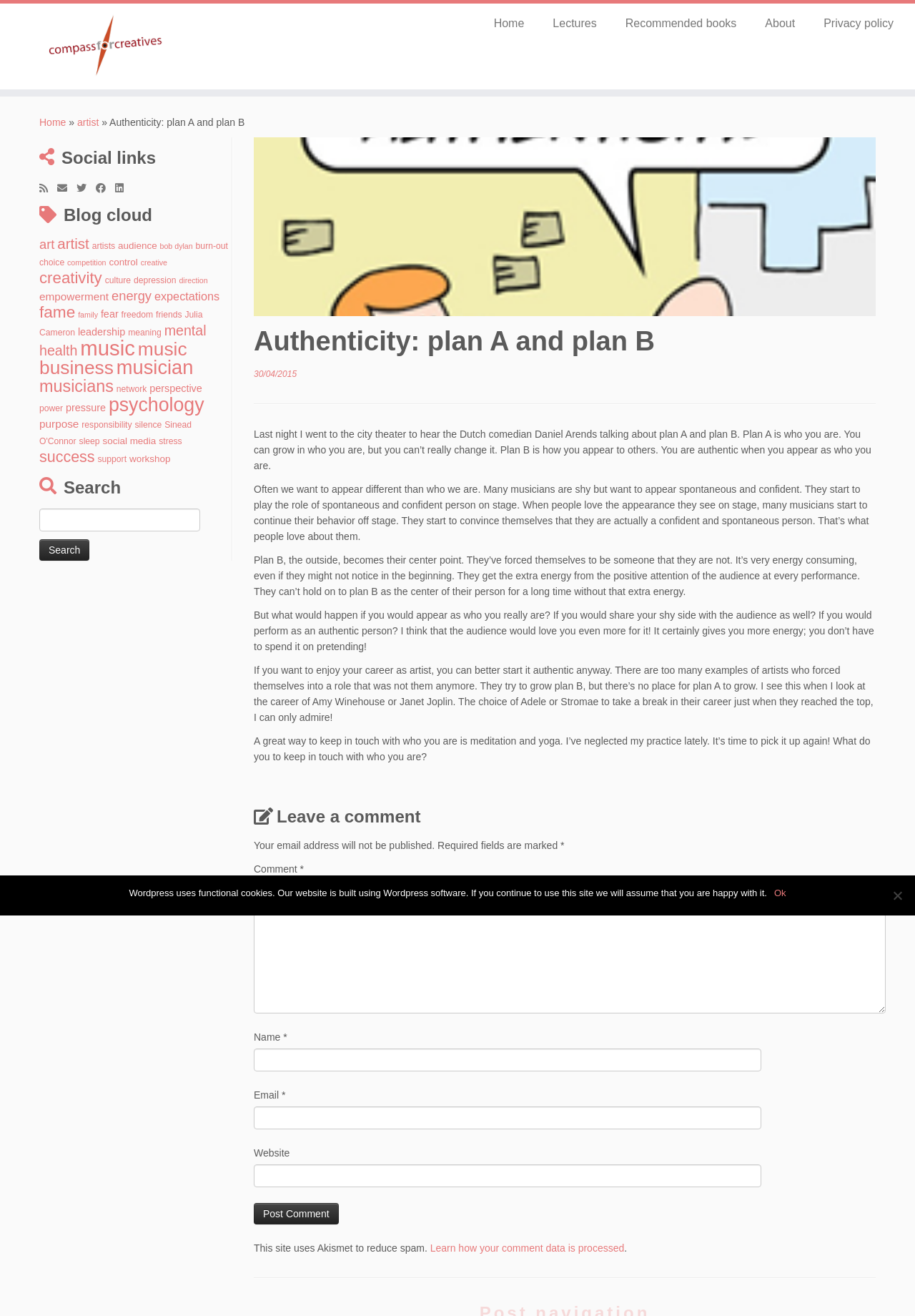What is the topic of the blog post?
By examining the image, provide a one-word or phrase answer.

Authenticity